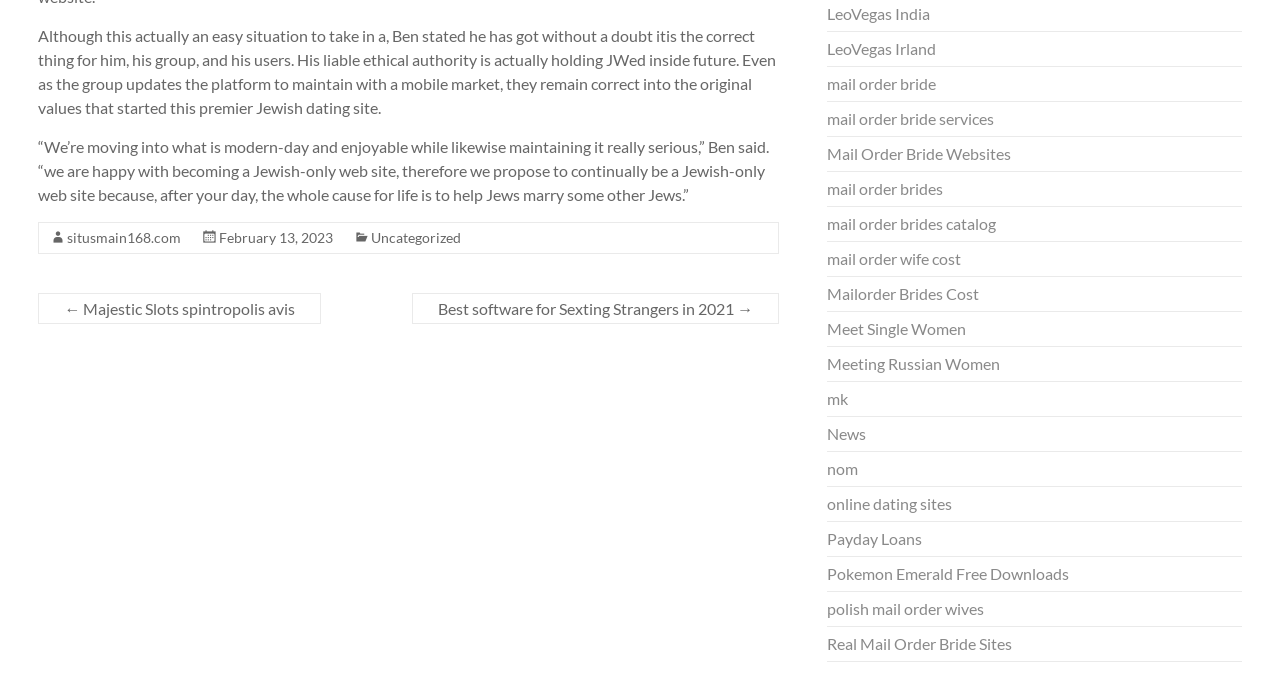Provide a one-word or one-phrase answer to the question:
What is the topic of the main text?

Jewish dating